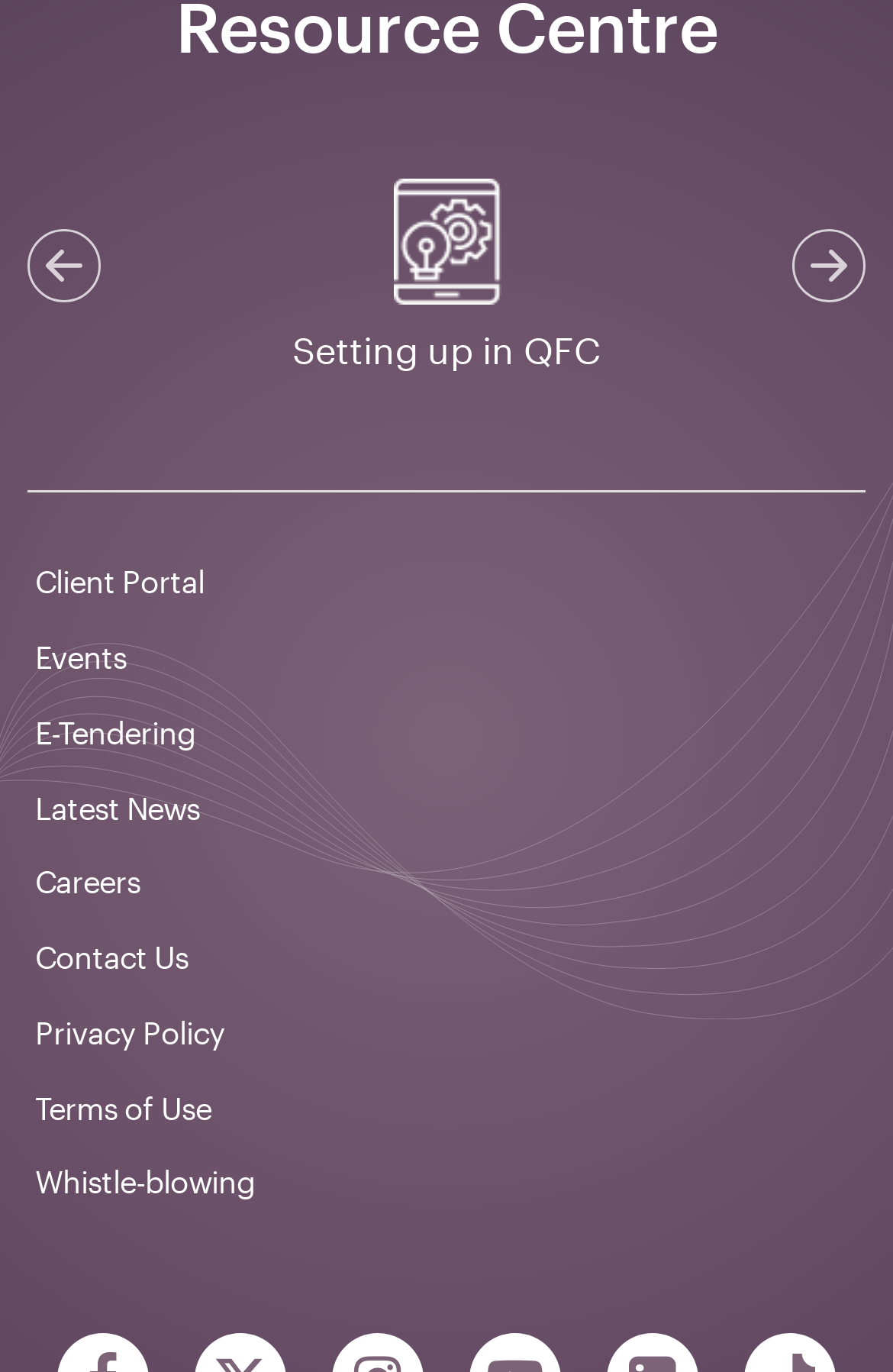Find the bounding box coordinates of the element's region that should be clicked in order to follow the given instruction: "Click Next slide". The coordinates should consist of four float numbers between 0 and 1, i.e., [left, top, right, bottom].

[0.887, 0.167, 0.969, 0.22]